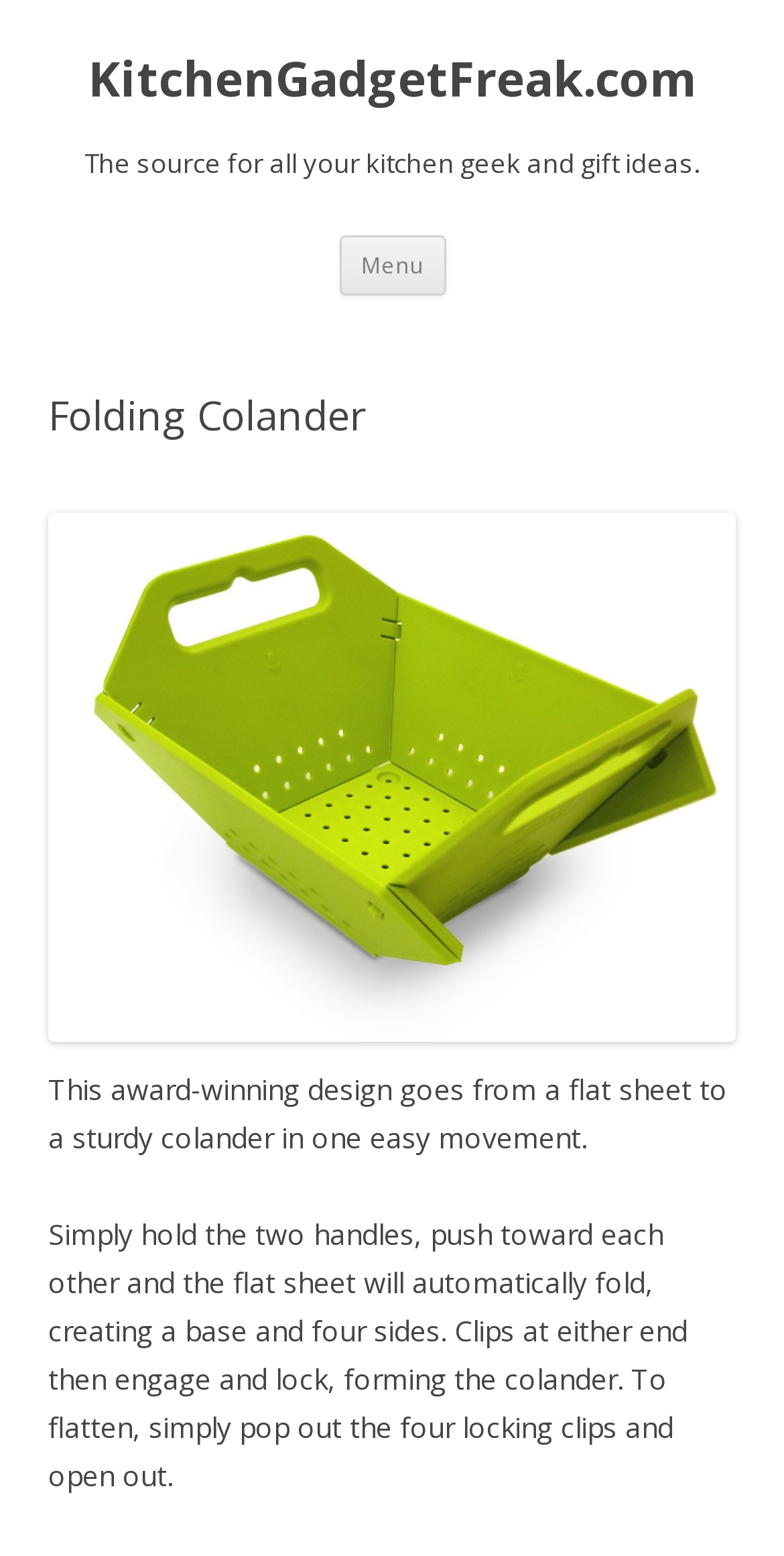How does the colander fold?
Look at the image and answer the question using a single word or phrase.

By pushing handles together